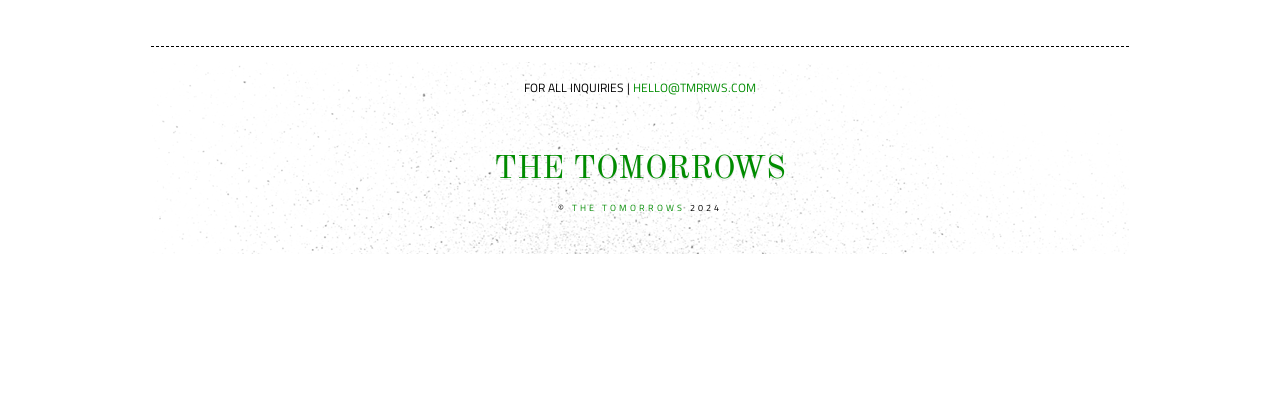Please answer the following question using a single word or phrase: 
What is the purpose of the link at the top of the page?

To go to the homepage